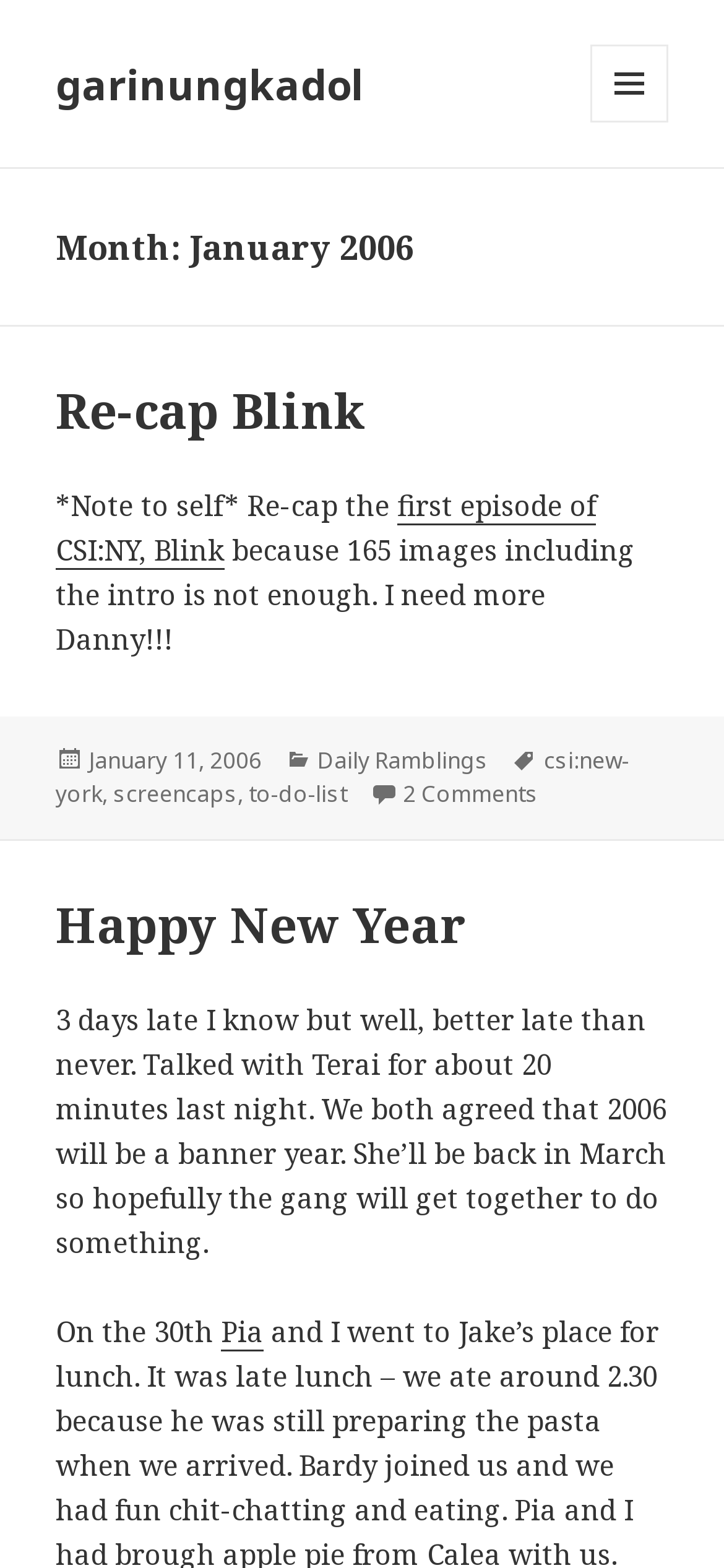Given the description of a UI element: "Daily Ramblings", identify the bounding box coordinates of the matching element in the webpage screenshot.

[0.438, 0.475, 0.674, 0.496]